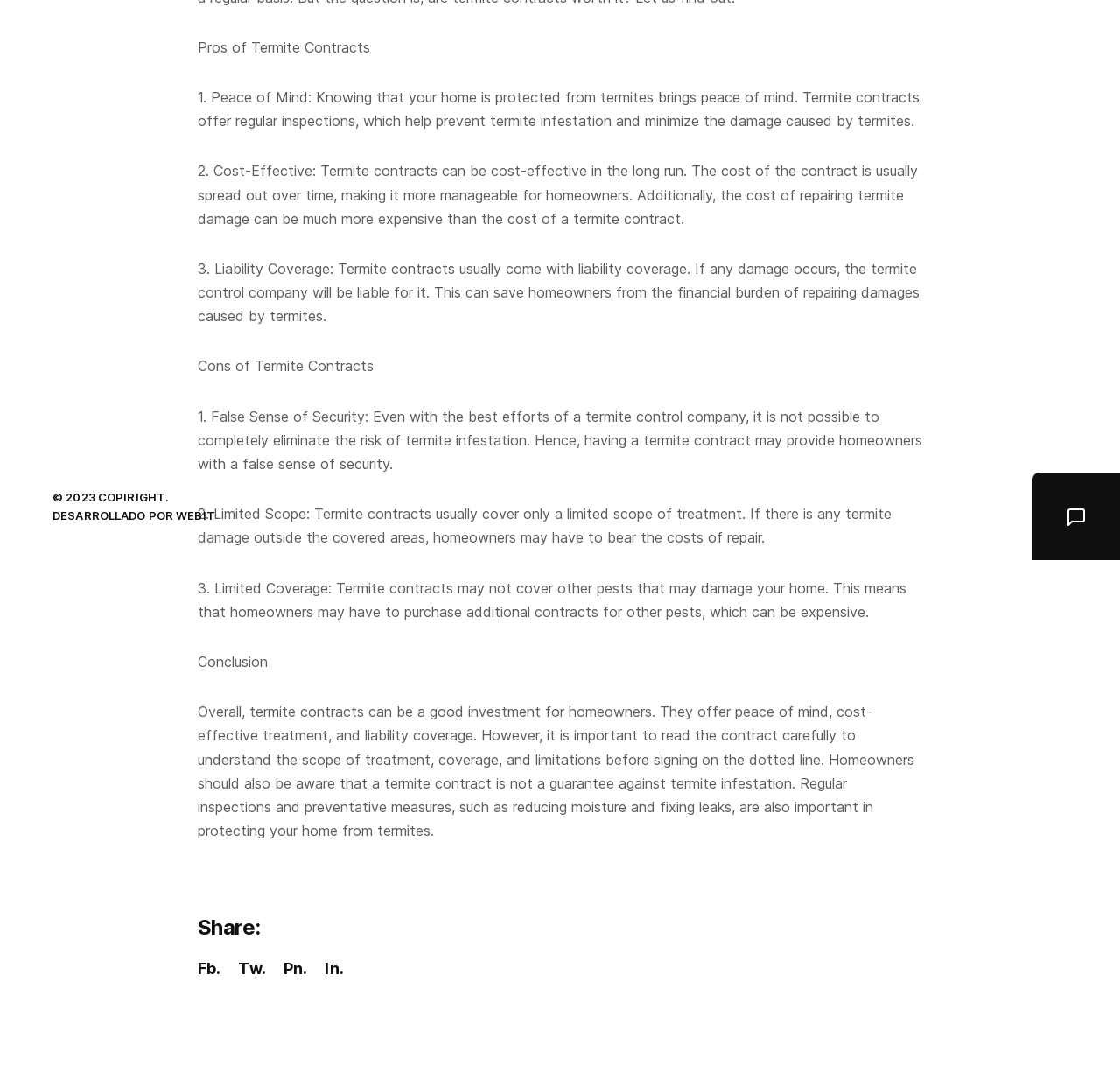Find the bounding box coordinates for the HTML element specified by: "Pn.".

[0.253, 0.882, 0.275, 0.899]